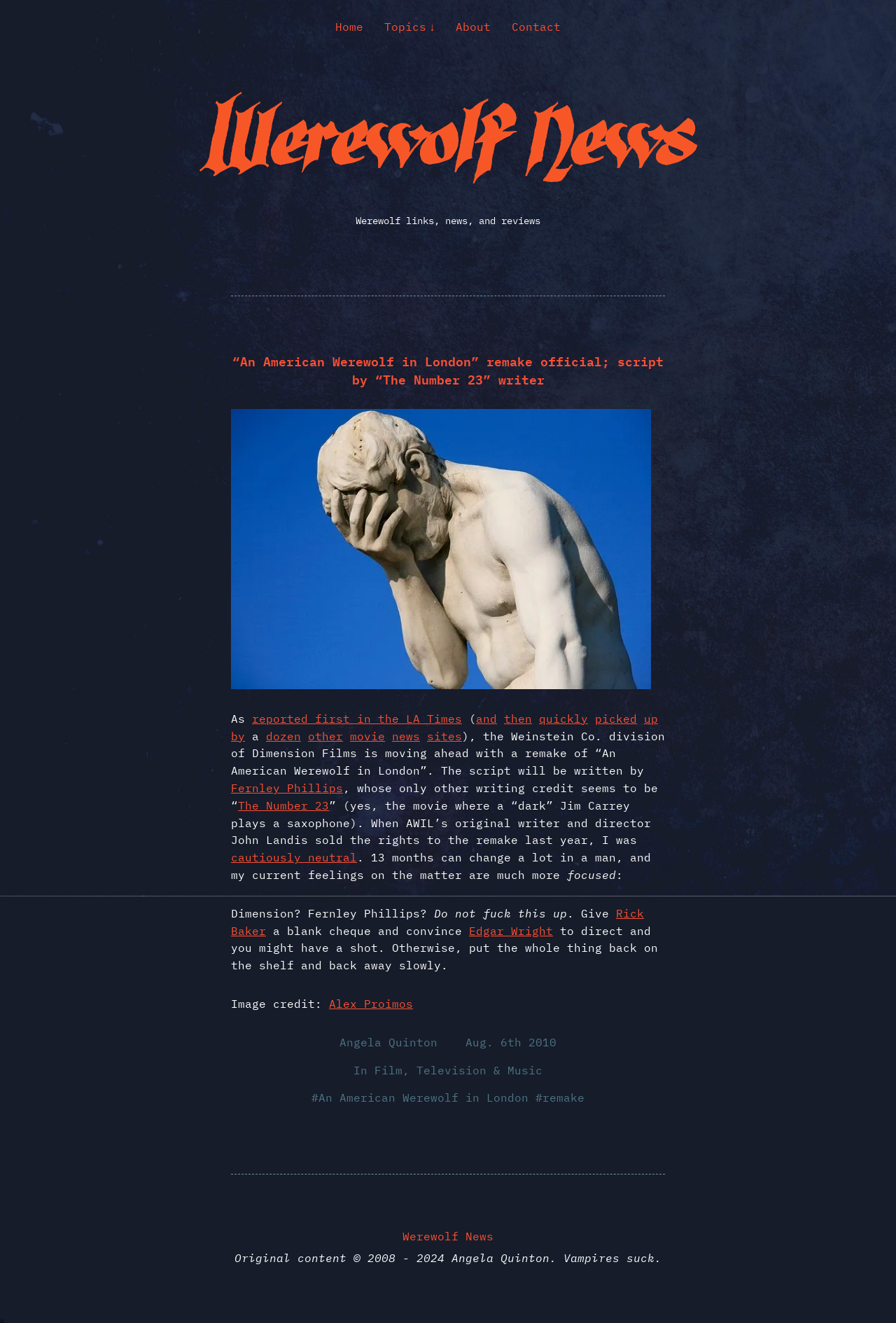What is the name of the movie where Jim Carrey plays a saxophone?
Look at the image and respond with a one-word or short-phrase answer.

The Number 23